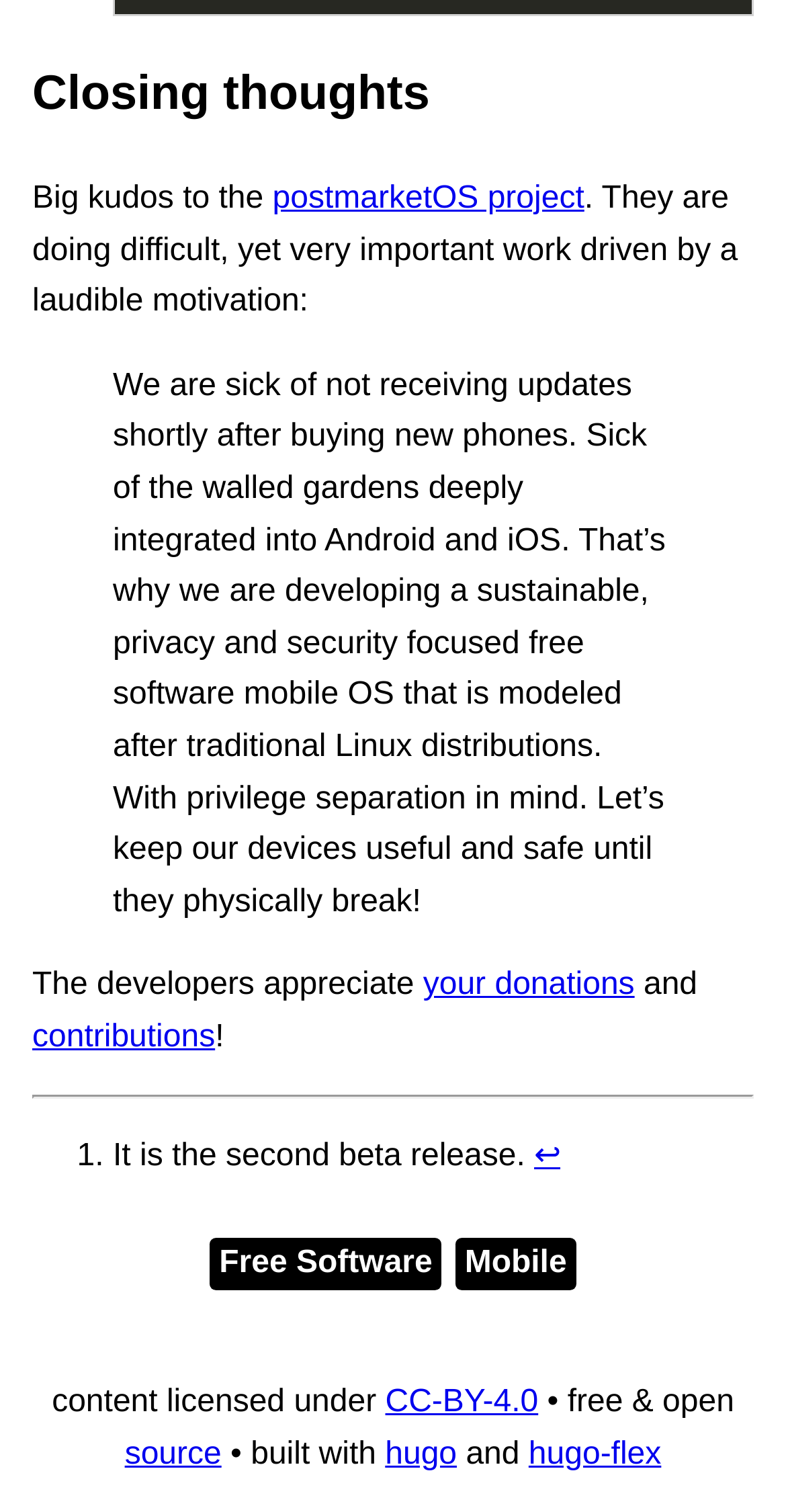Select the bounding box coordinates of the element I need to click to carry out the following instruction: "Donate to the developers".

[0.538, 0.64, 0.807, 0.663]